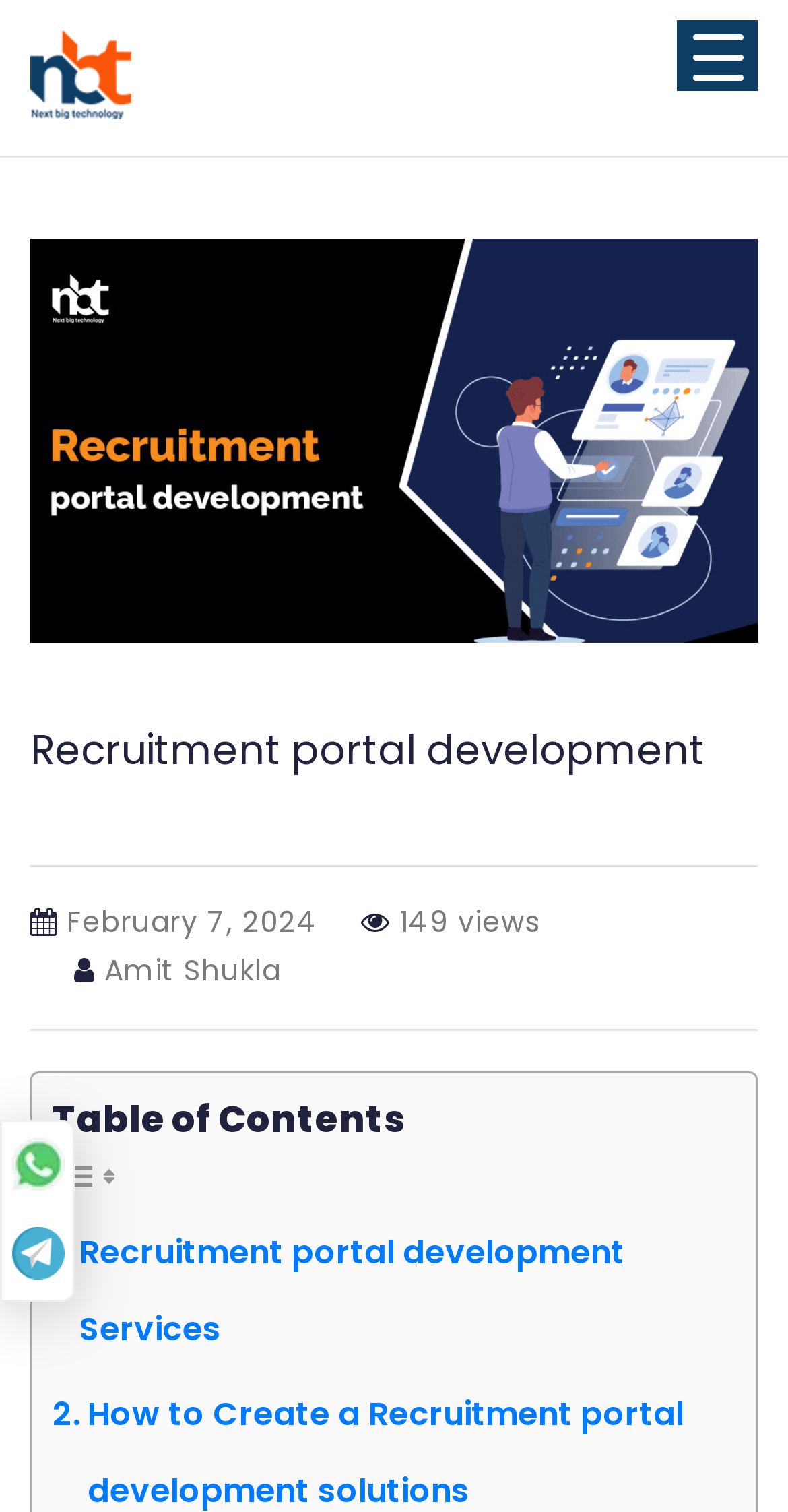From the webpage screenshot, predict the bounding box coordinates (top-left x, top-left y, bottom-right x, bottom-right y) for the UI element described here: Recruitment portal development Services

[0.067, 0.798, 0.908, 0.905]